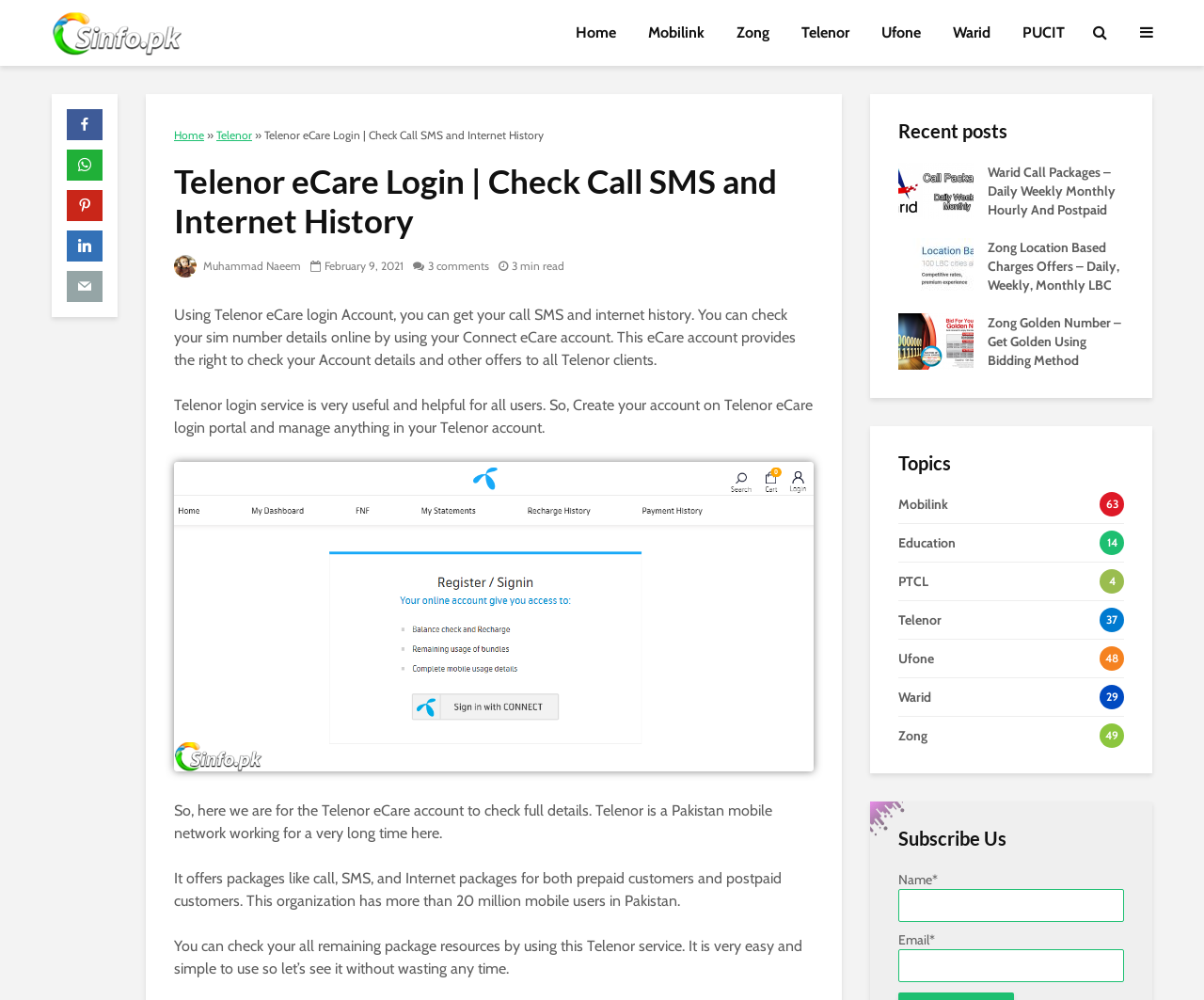Provide a brief response to the question below using one word or phrase:
What is the purpose of the Telenor eCare login account?

Check call, SMS, and internet history